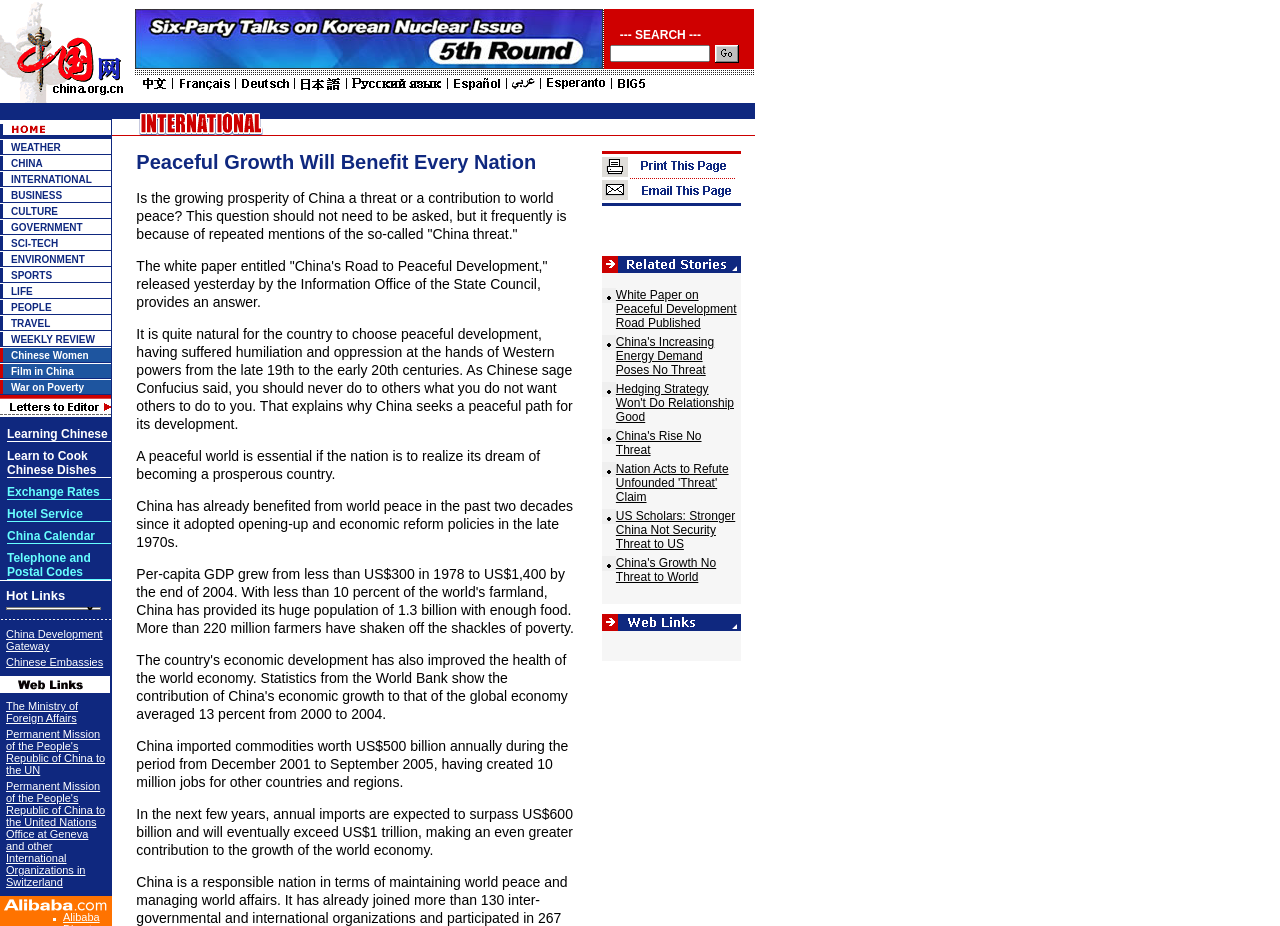Determine the bounding box coordinates for the area that needs to be clicked to fulfill this task: "Search for something". The coordinates must be given as four float numbers between 0 and 1, i.e., [left, top, right, bottom].

[0.105, 0.059, 0.471, 0.078]